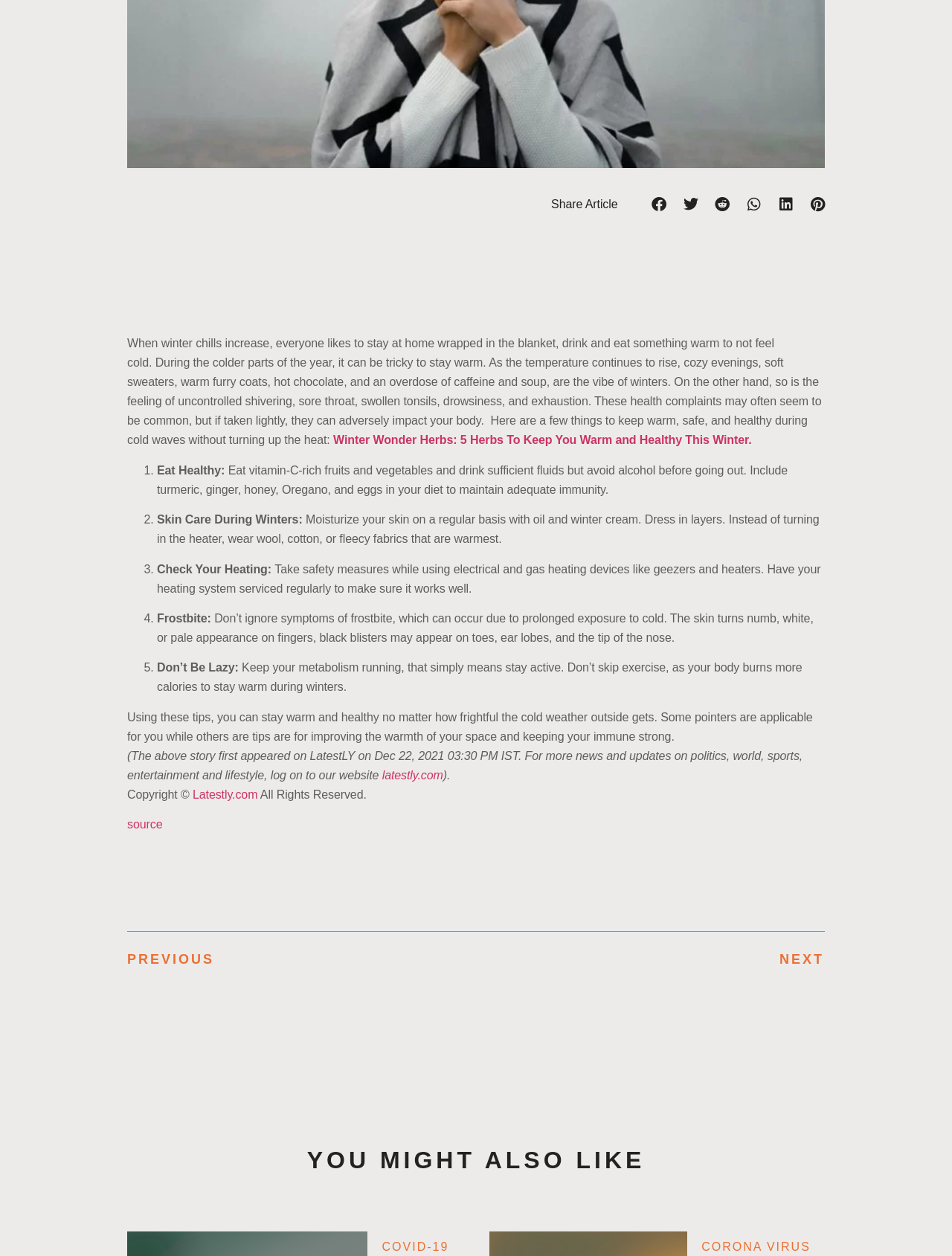Given the webpage screenshot and the description, determine the bounding box coordinates (top-left x, top-left y, bottom-right x, bottom-right y) that define the location of the UI element matching this description: aria-label="Share on reddit"

[0.742, 0.154, 0.776, 0.171]